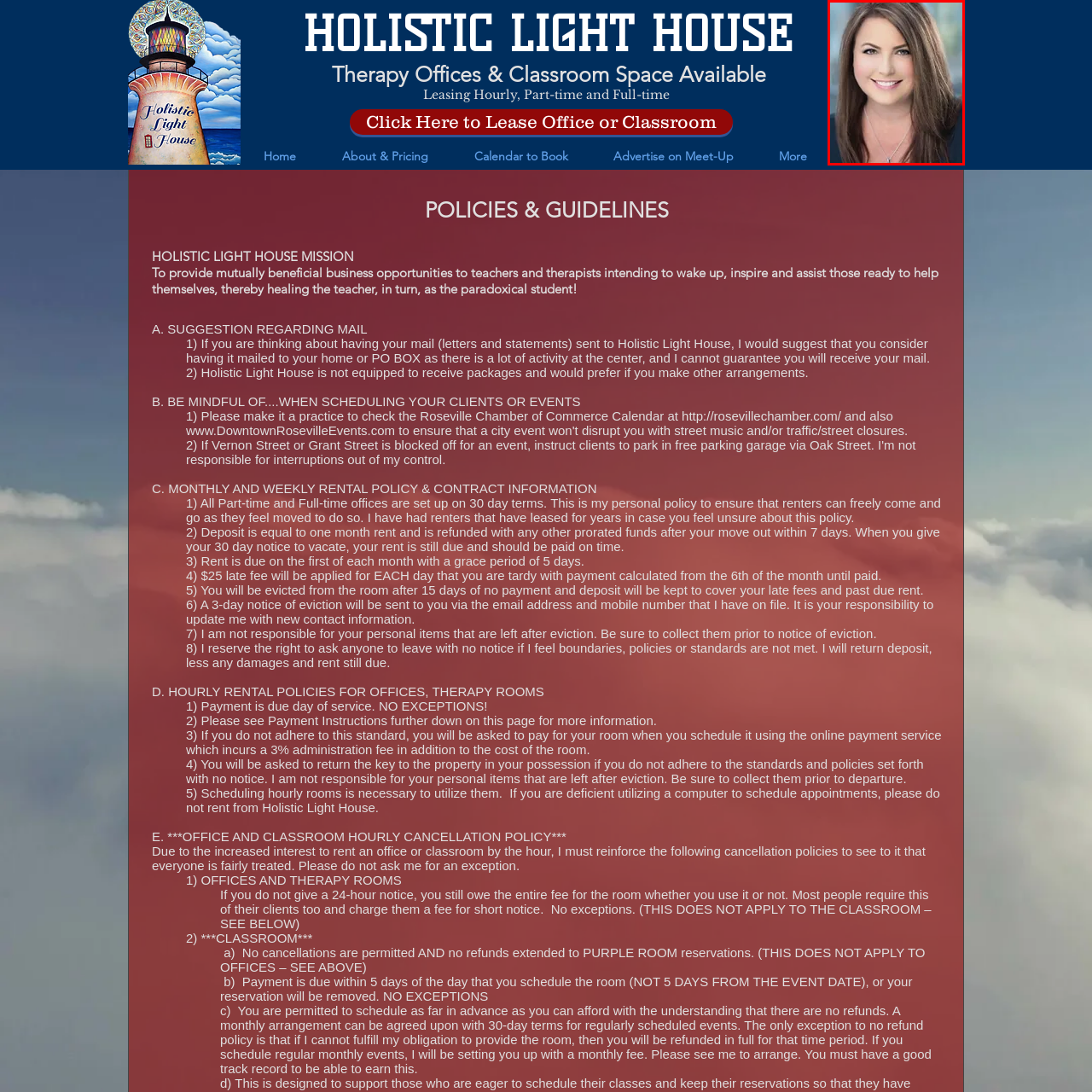Direct your attention to the segment of the image enclosed by the red boundary and answer the ensuing question in detail: What type of environment does the image convey?

The caption describes the image as having a 'welcoming vibe', which suggests that the environment depicted in the image is inviting and nurturing.